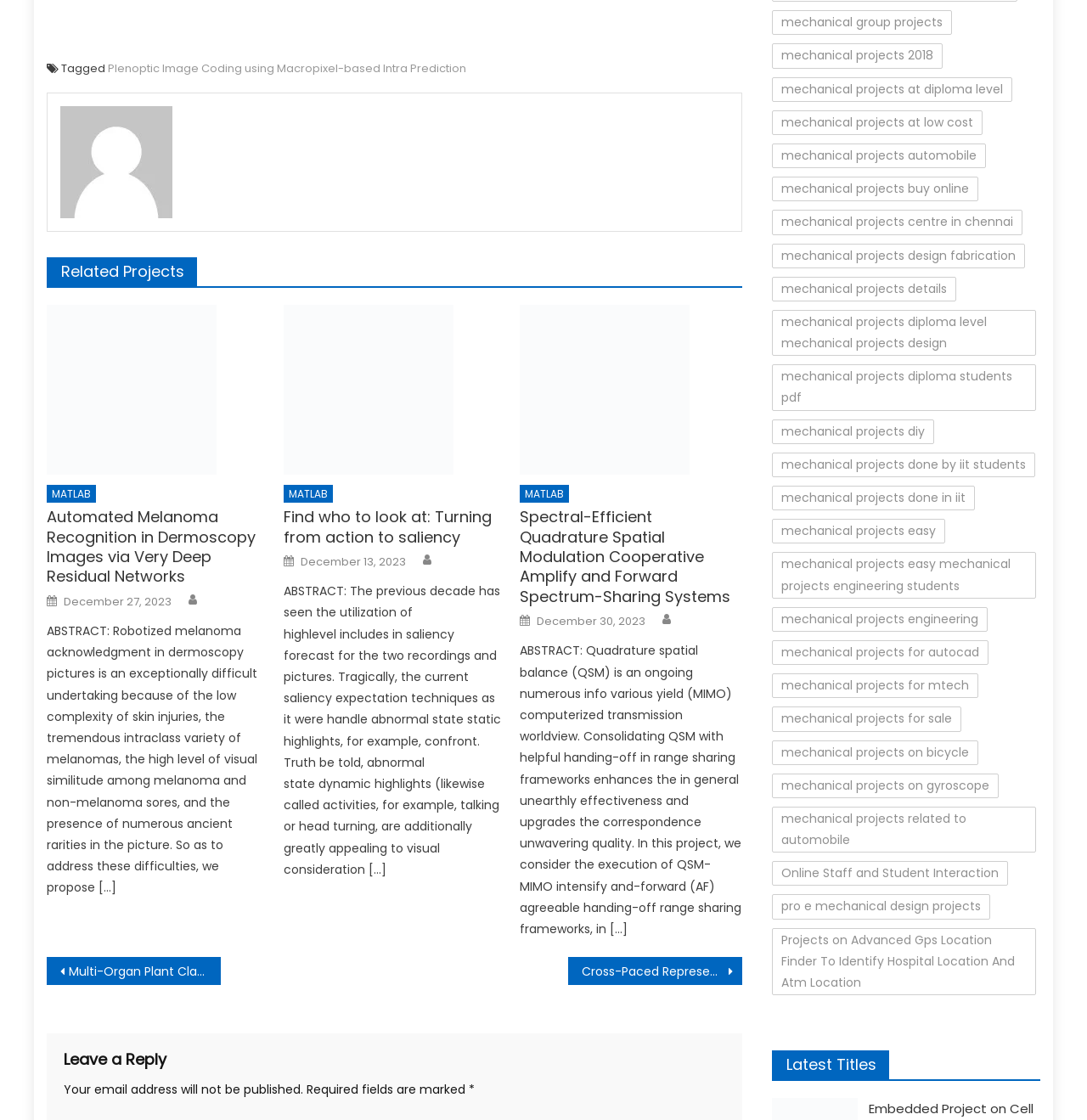Identify the bounding box coordinates of the clickable section necessary to follow the following instruction: "Click on 'MATLAB'". The coordinates should be presented as four float numbers from 0 to 1, i.e., [left, top, right, bottom].

[0.043, 0.433, 0.089, 0.449]